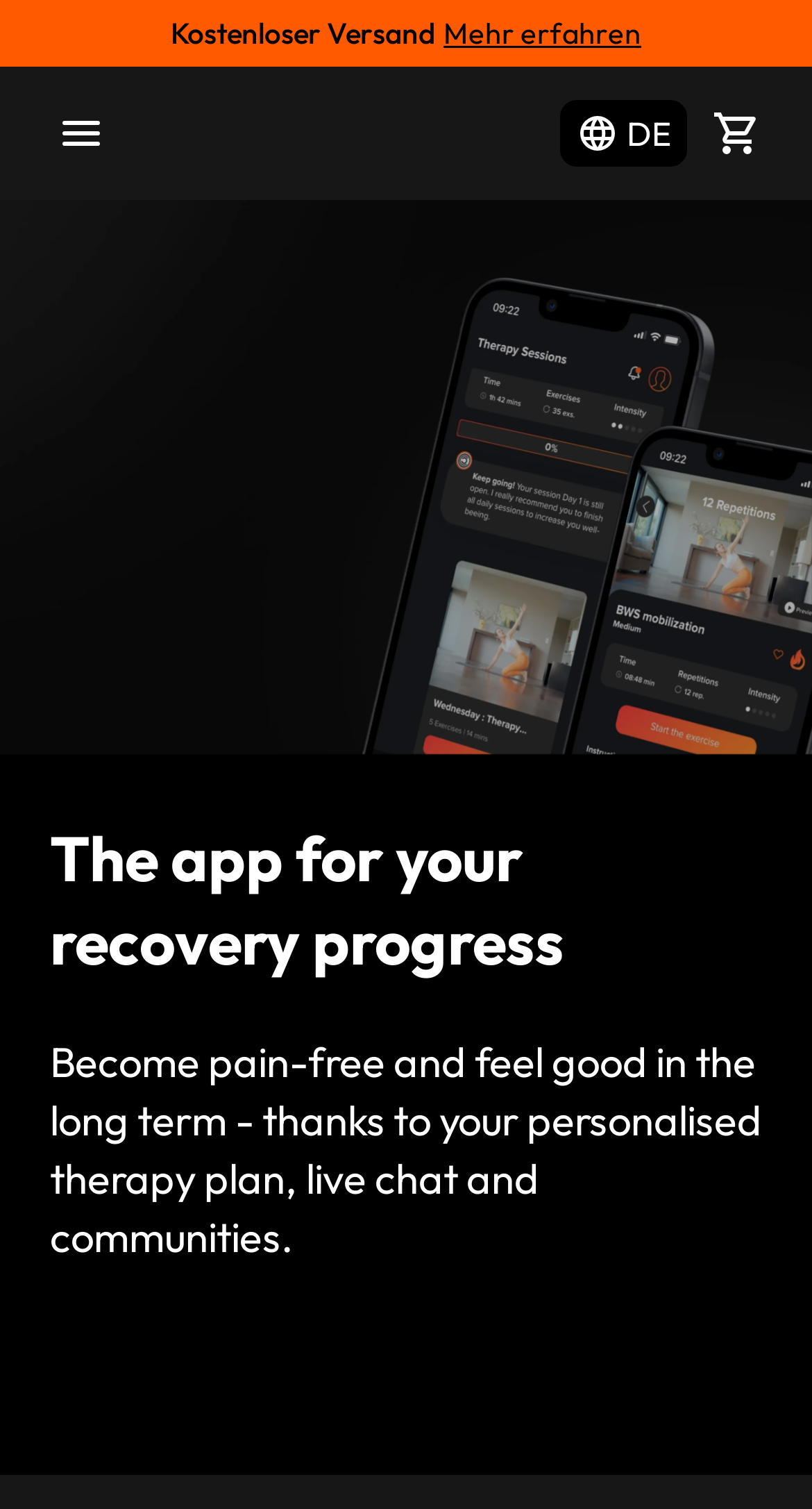Locate and extract the text of the main heading on the webpage.

The app for your recovery progress